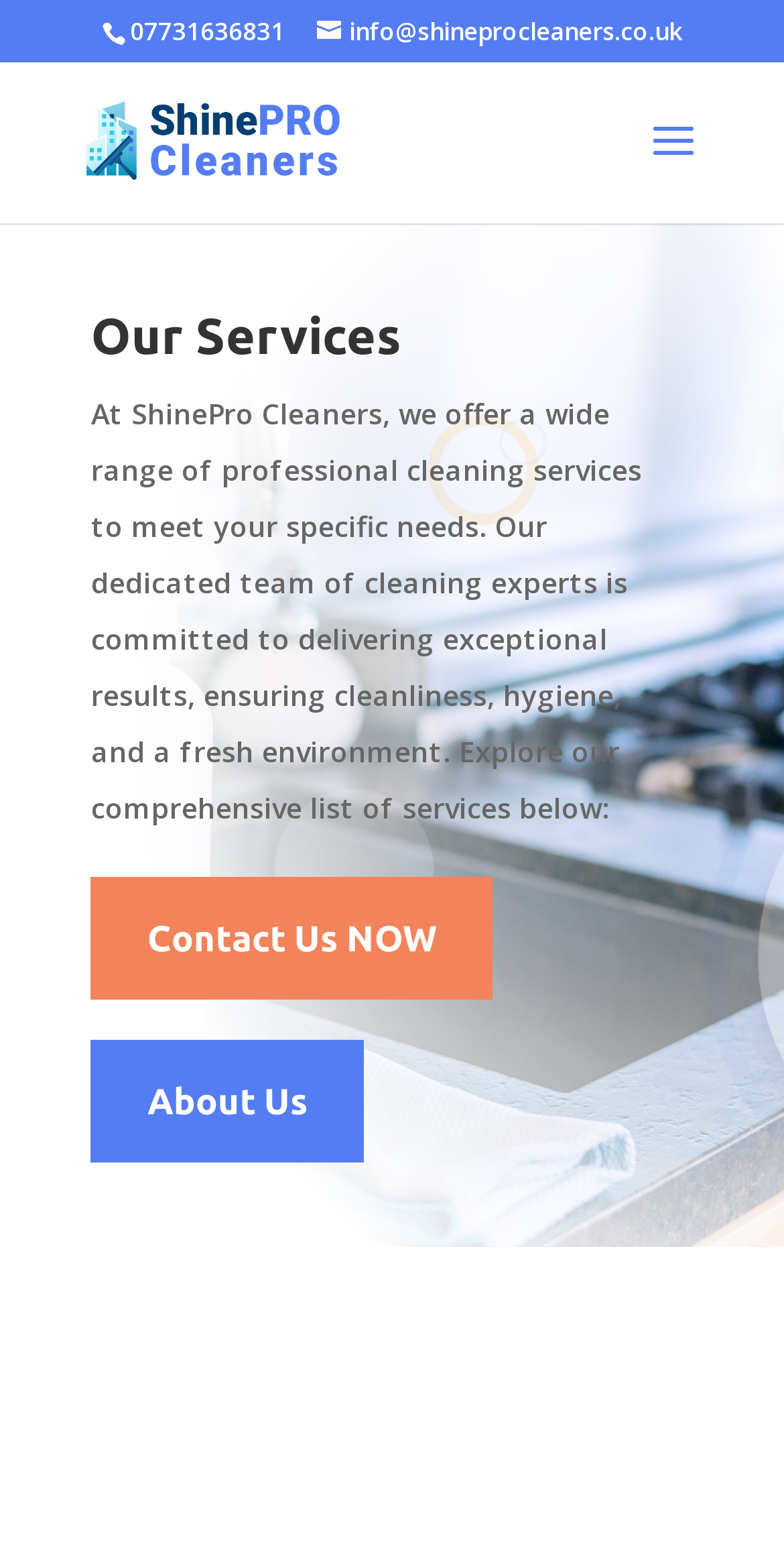Please locate the UI element described by "Contact Us NOW" and provide its bounding box coordinates.

[0.116, 0.568, 0.629, 0.647]